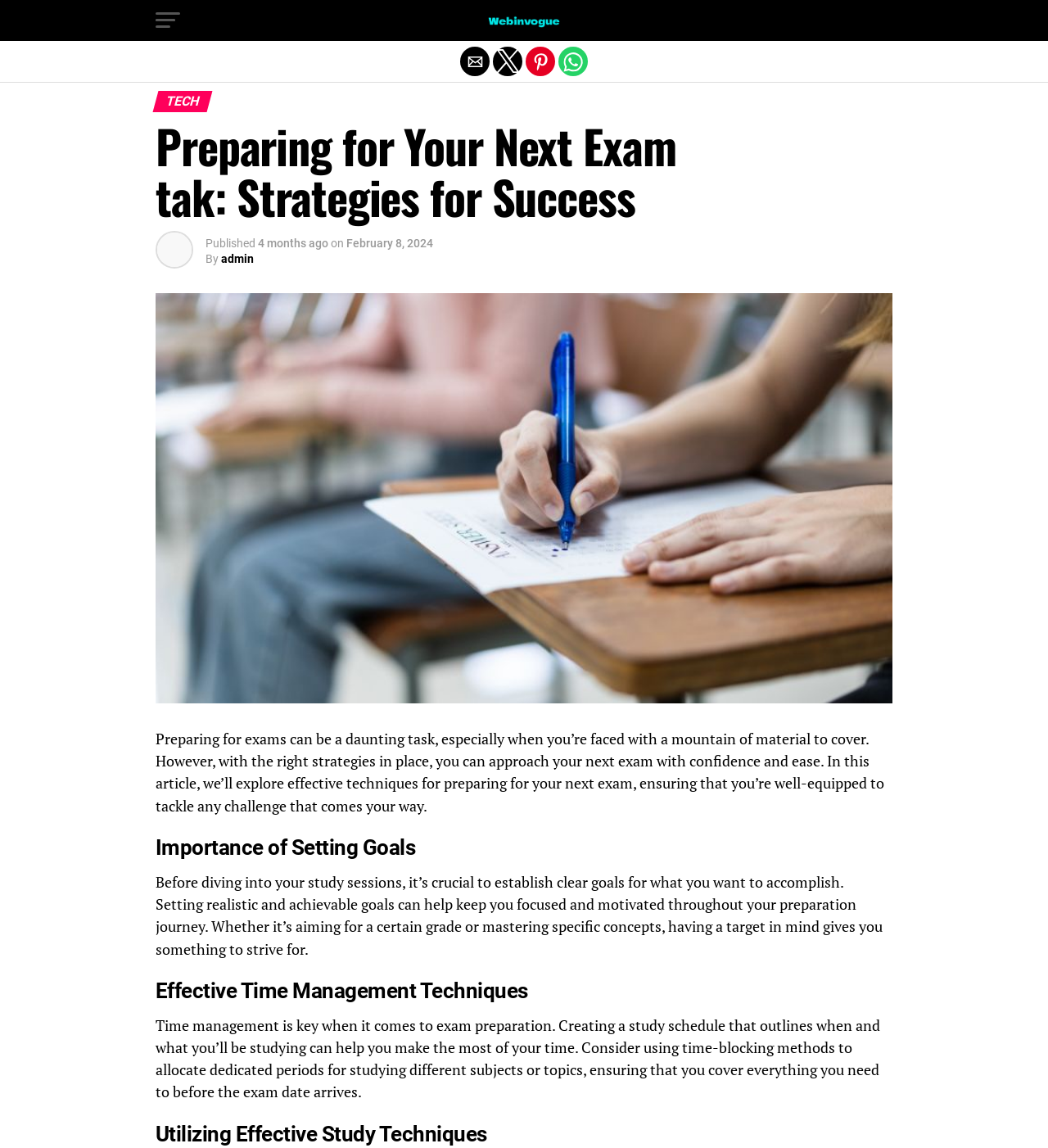Please extract the webpage's main title and generate its text content.

Preparing for Your Next Exam tak: Strategies for Success